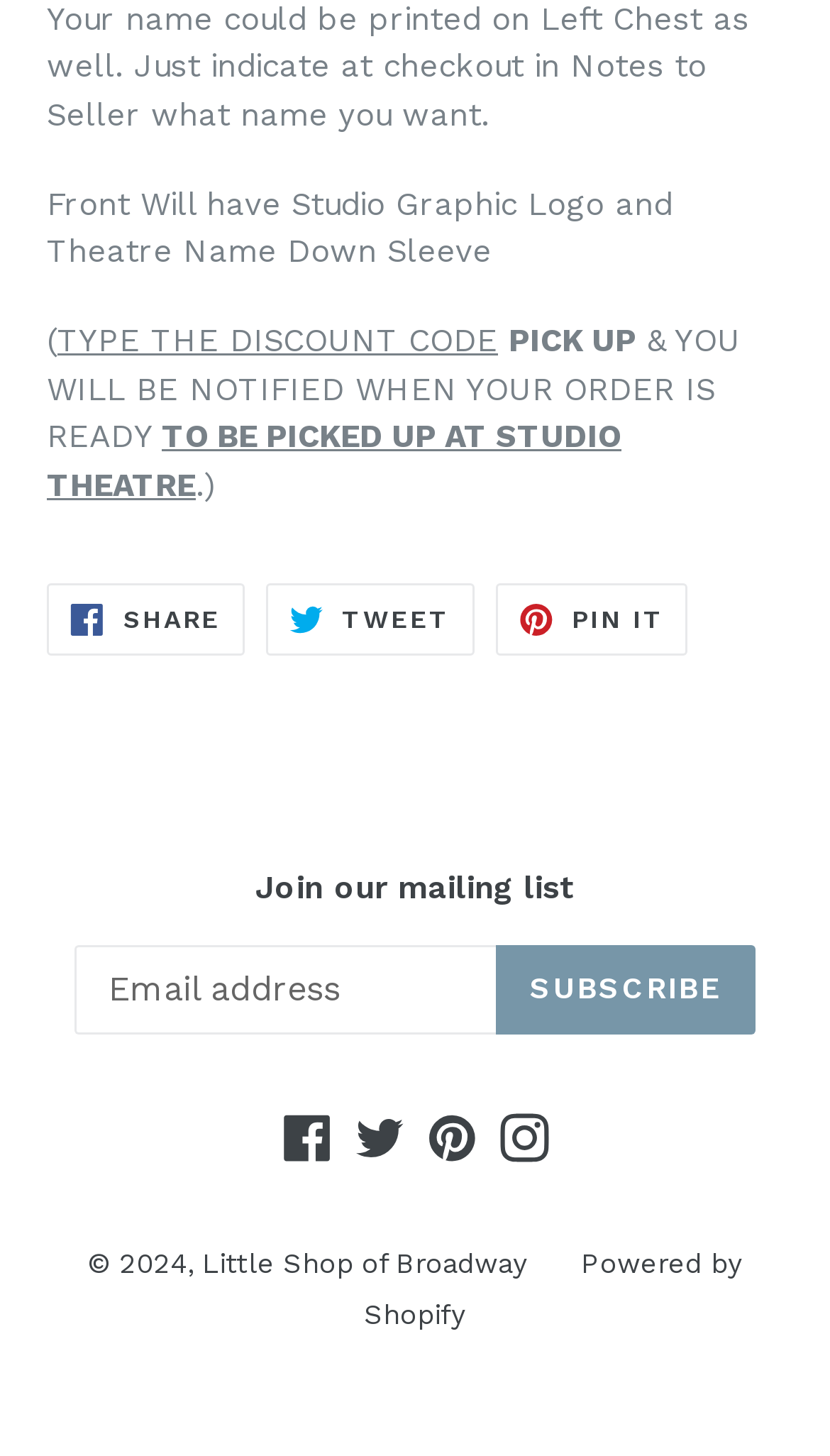Provide the bounding box coordinates, formatted as (top-left x, top-left y, bottom-right x, bottom-right y), with all values being floating point numbers between 0 and 1. Identify the bounding box of the UI element that matches the description: Powered by Shopify

[0.438, 0.857, 0.895, 0.914]